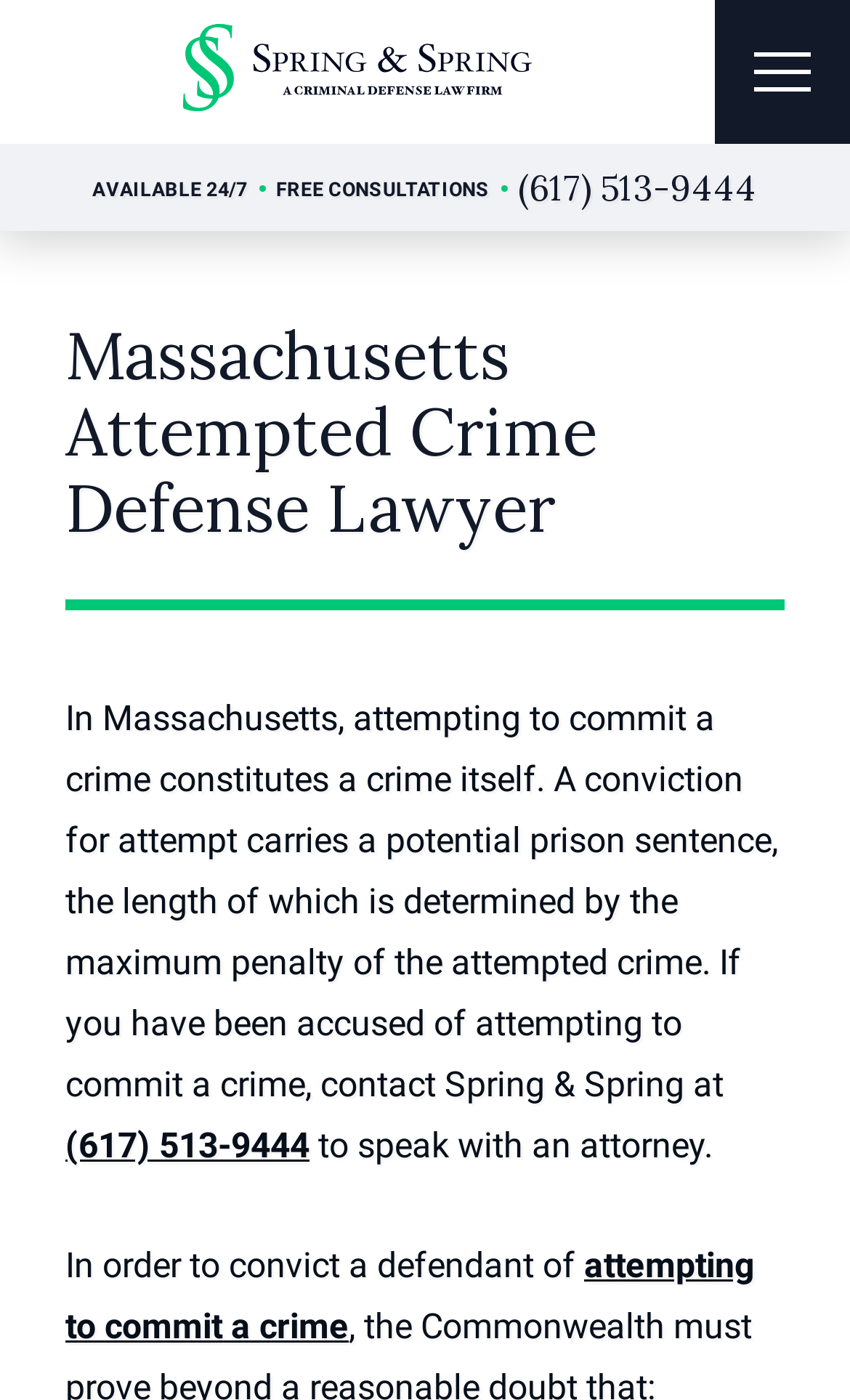Answer the question with a single word or phrase: 
What is the potential consequence of a conviction for attempt?

prison sentence